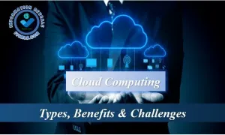What do the stylized cloud illustrations represent?
Based on the screenshot, provide your answer in one word or phrase.

cloud services and applications